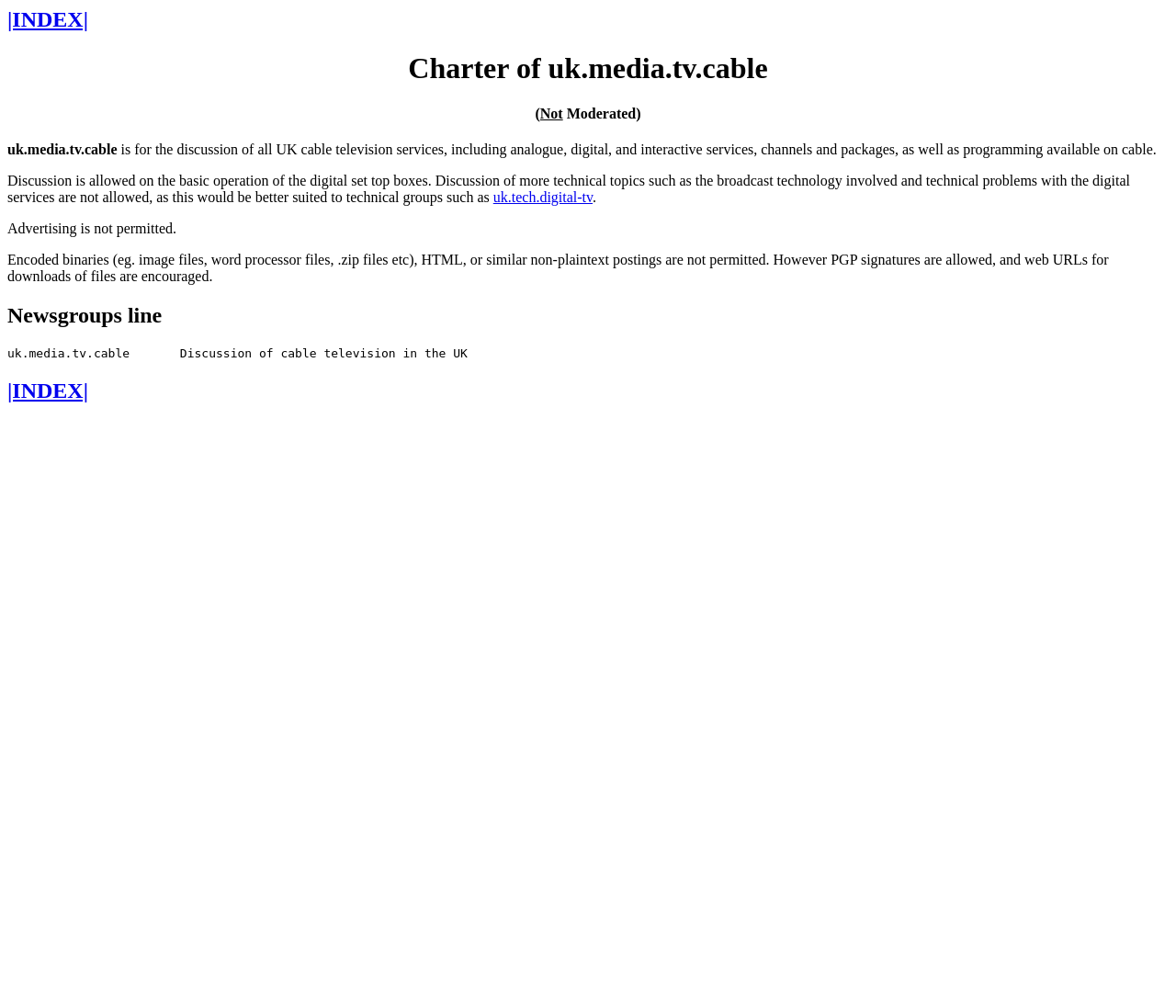Provide a one-word or short-phrase answer to the question:
What is the purpose of this webpage?

Discussion of UK cable TV